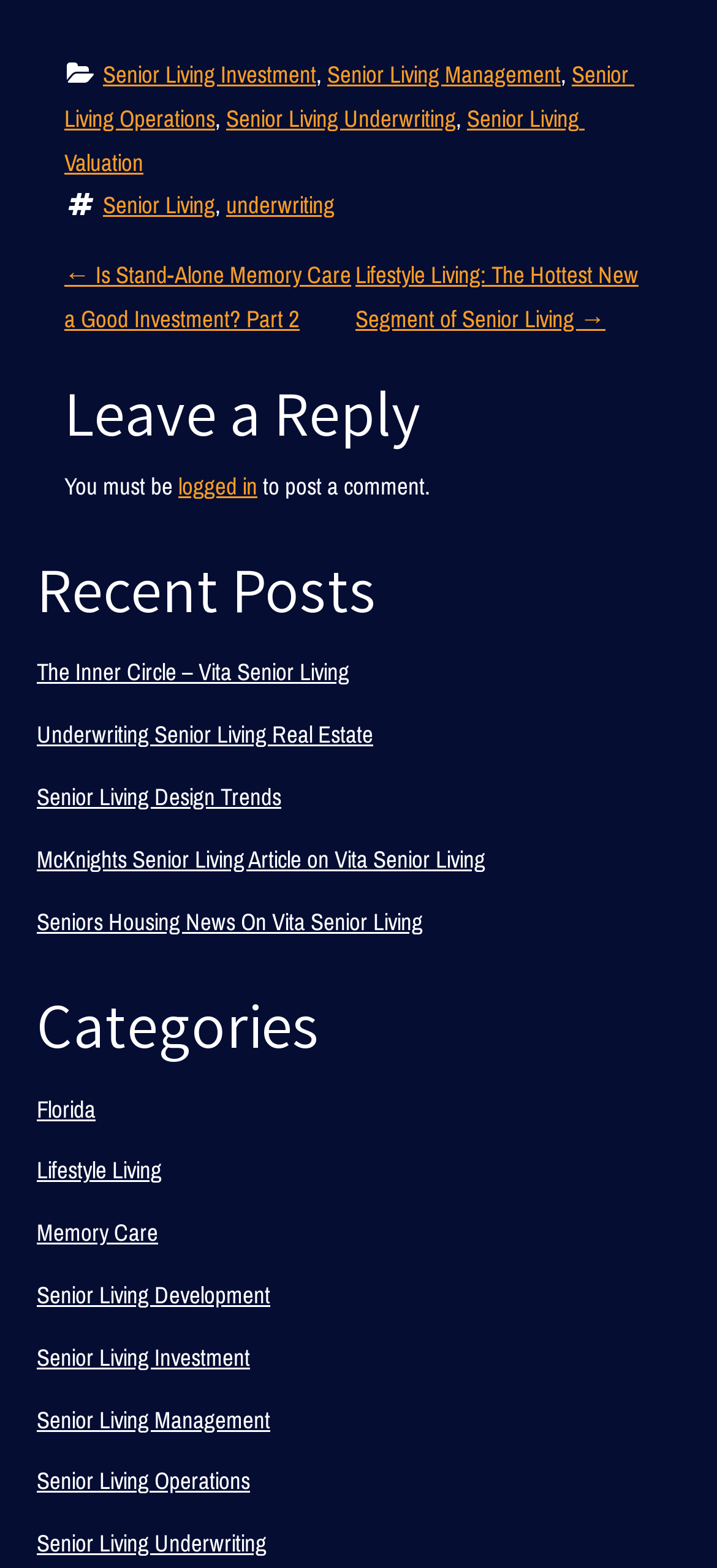Determine the bounding box coordinates for the UI element matching this description: "logged in".

[0.249, 0.297, 0.359, 0.324]